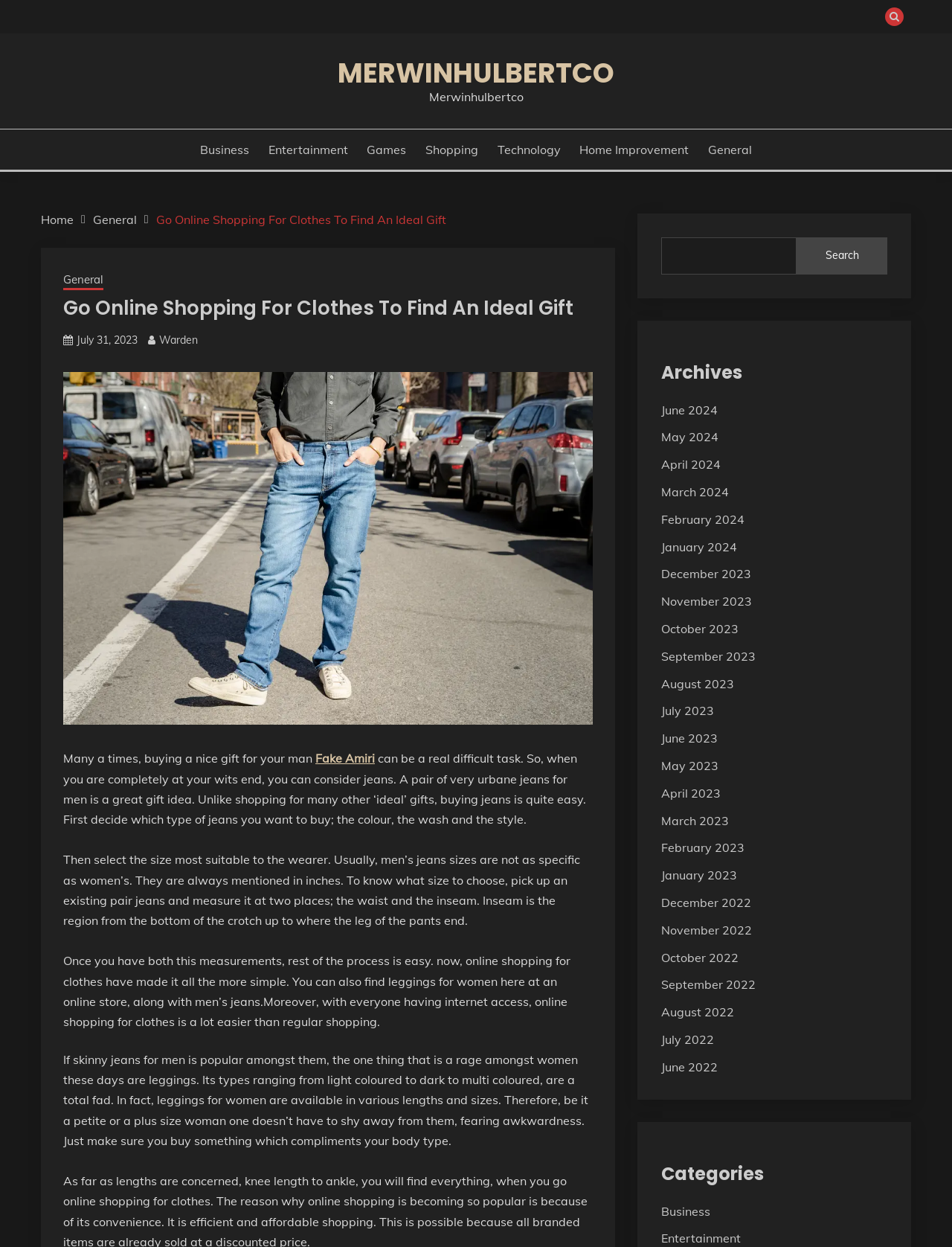Could you determine the bounding box coordinates of the clickable element to complete the instruction: "Search for something"? Provide the coordinates as four float numbers between 0 and 1, i.e., [left, top, right, bottom].

[0.694, 0.19, 0.932, 0.22]